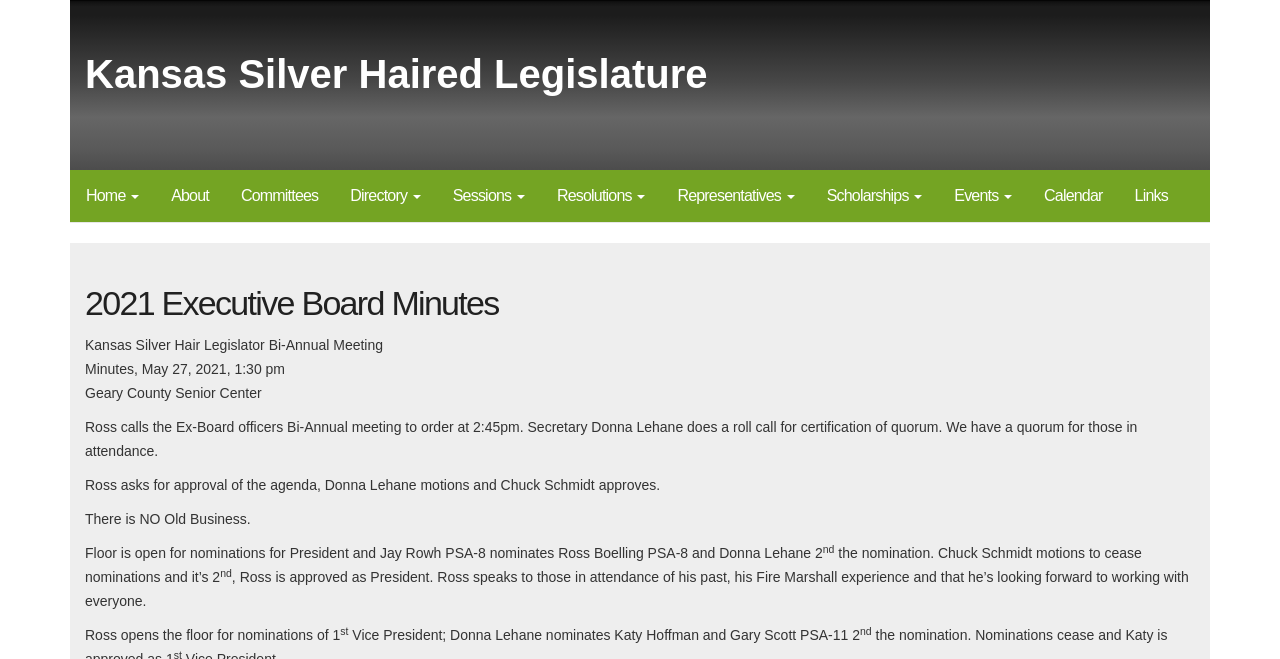Provide the bounding box coordinates of the HTML element described by the text: "Kansas Silver Haired Legislature".

[0.066, 0.091, 0.553, 0.182]